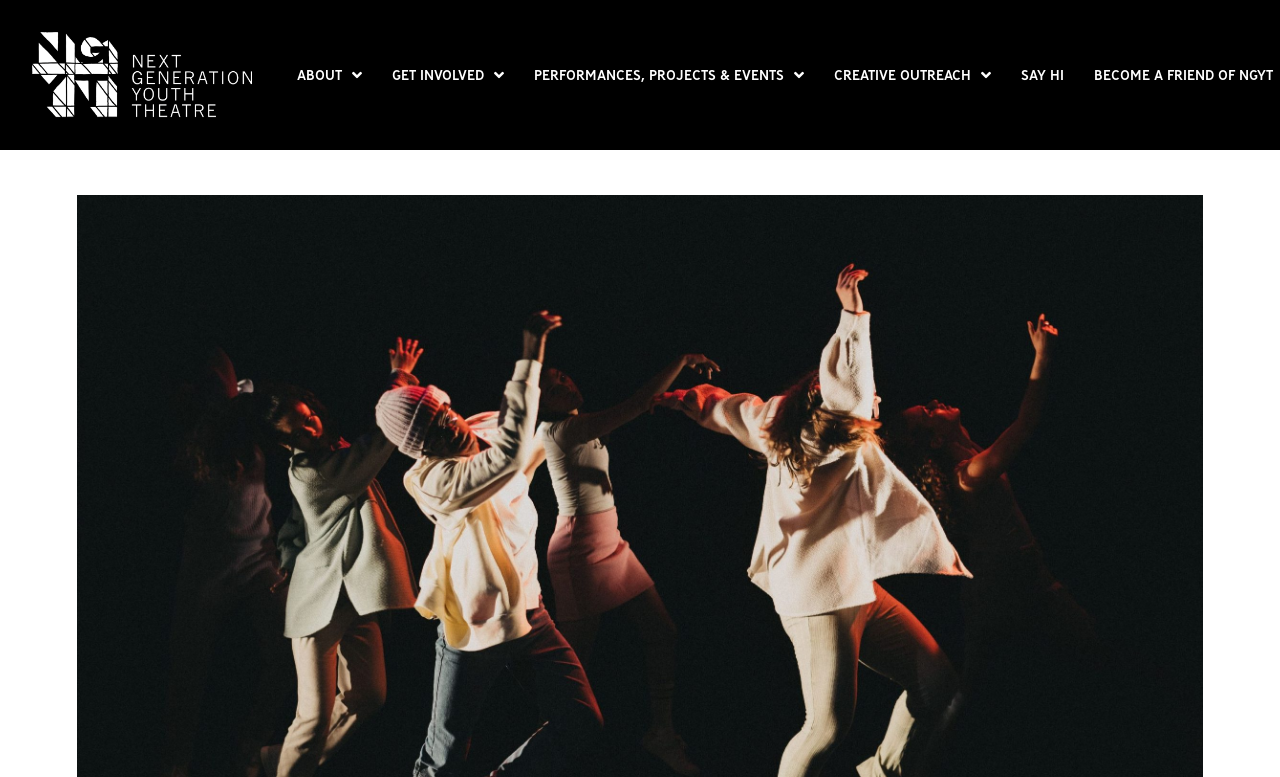From the webpage screenshot, identify the region described by Get Involved. Provide the bounding box coordinates as (top-left x, top-left y, bottom-right x, bottom-right y), with each value being a floating point number between 0 and 1.

[0.287, 0.041, 0.398, 0.152]